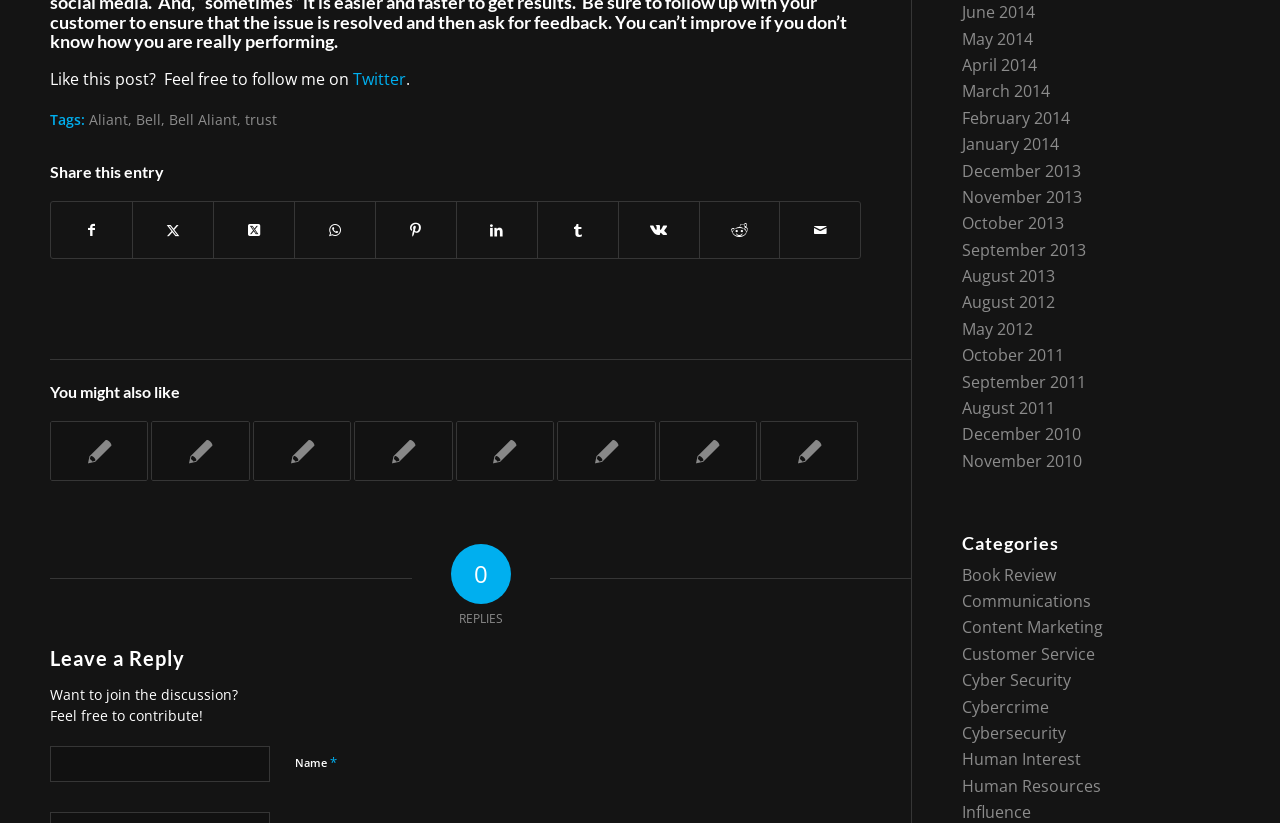What is the topic of the post 'You Are Rude, Don’t Blame Your Job'?
Can you offer a detailed and complete answer to this question?

The post 'You Are Rude, Don’t Blame Your Job' is likely related to job behavior or workplace etiquette, based on its title and the context of the webpage.